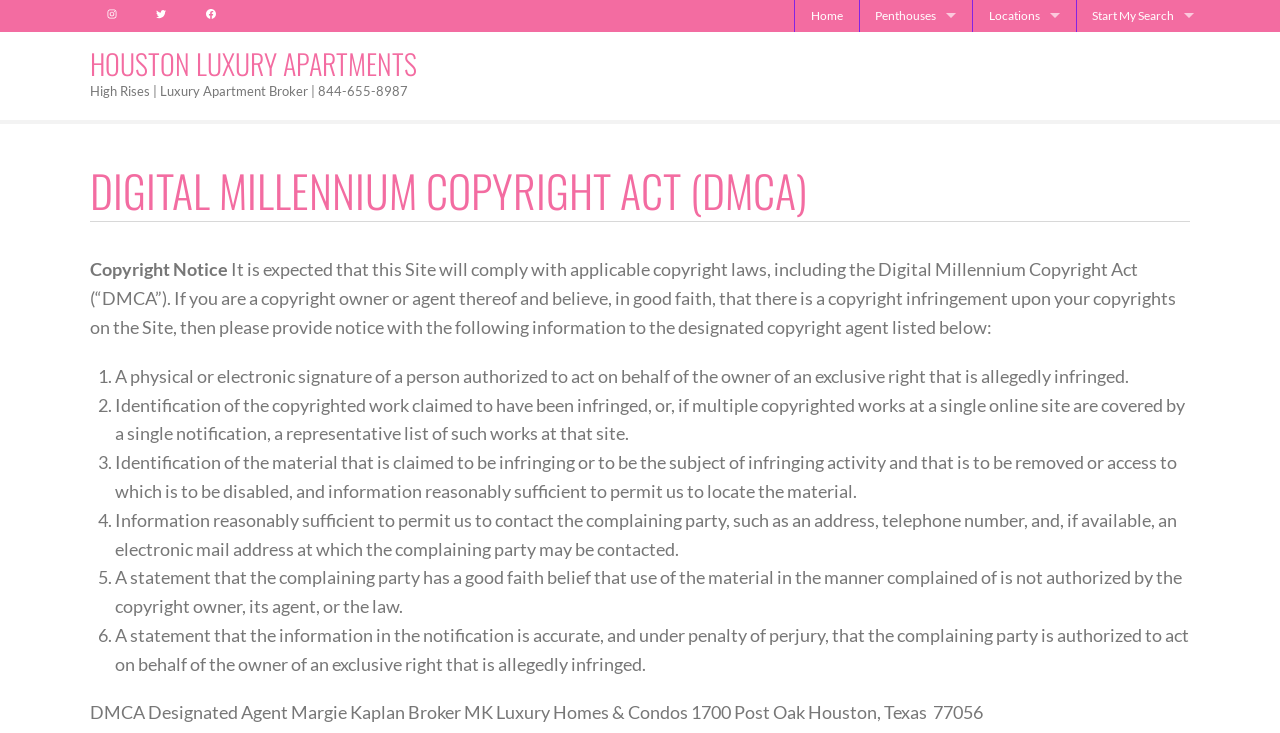Provide the bounding box coordinates, formatted as (top-left x, top-left y, bottom-right x, bottom-right y), with all values being floating point numbers between 0 and 1. Identify the bounding box of the UI element that matches the description: Facebook

[0.148, 0.0, 0.182, 0.043]